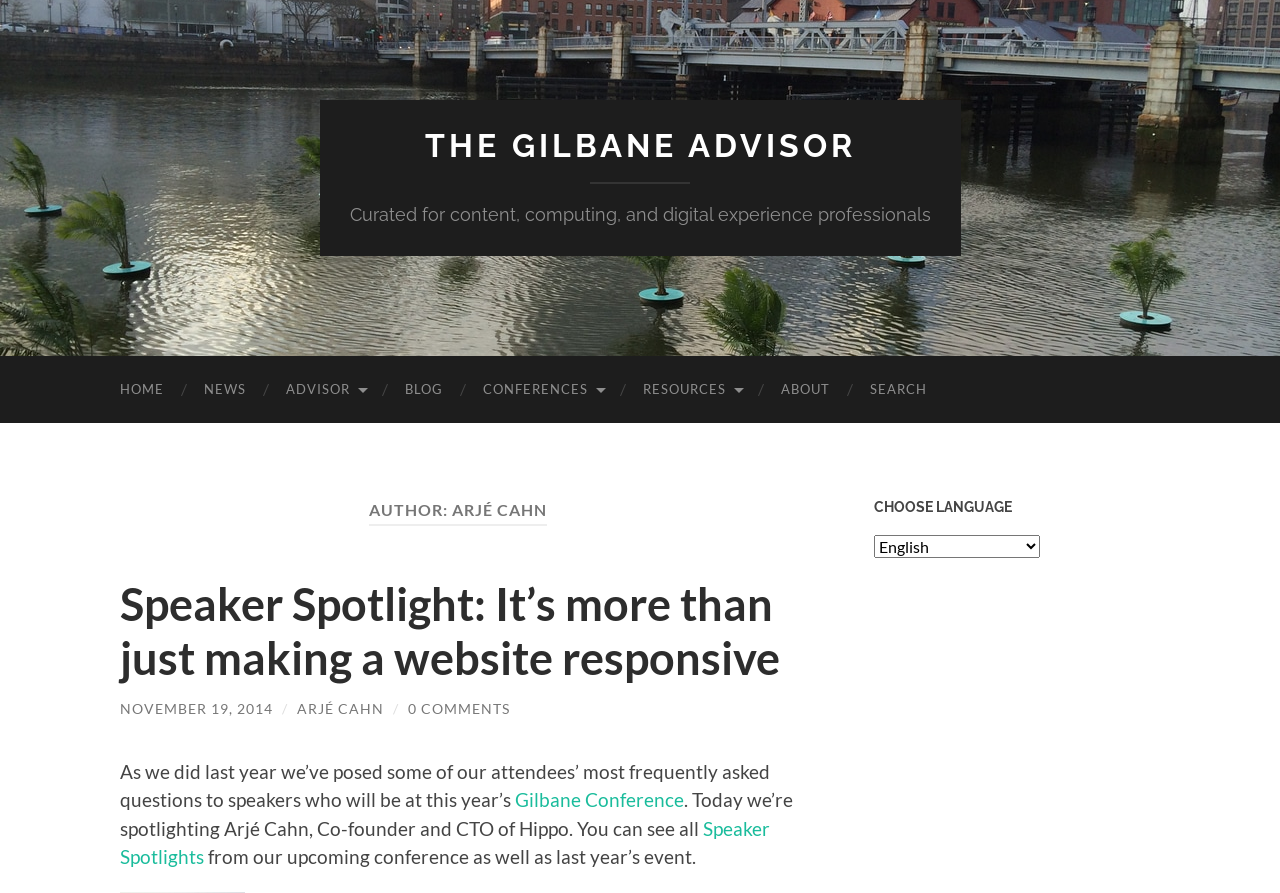Given the element description: "November 19, 2014", predict the bounding box coordinates of the UI element it refers to, using four float numbers between 0 and 1, i.e., [left, top, right, bottom].

[0.094, 0.784, 0.213, 0.803]